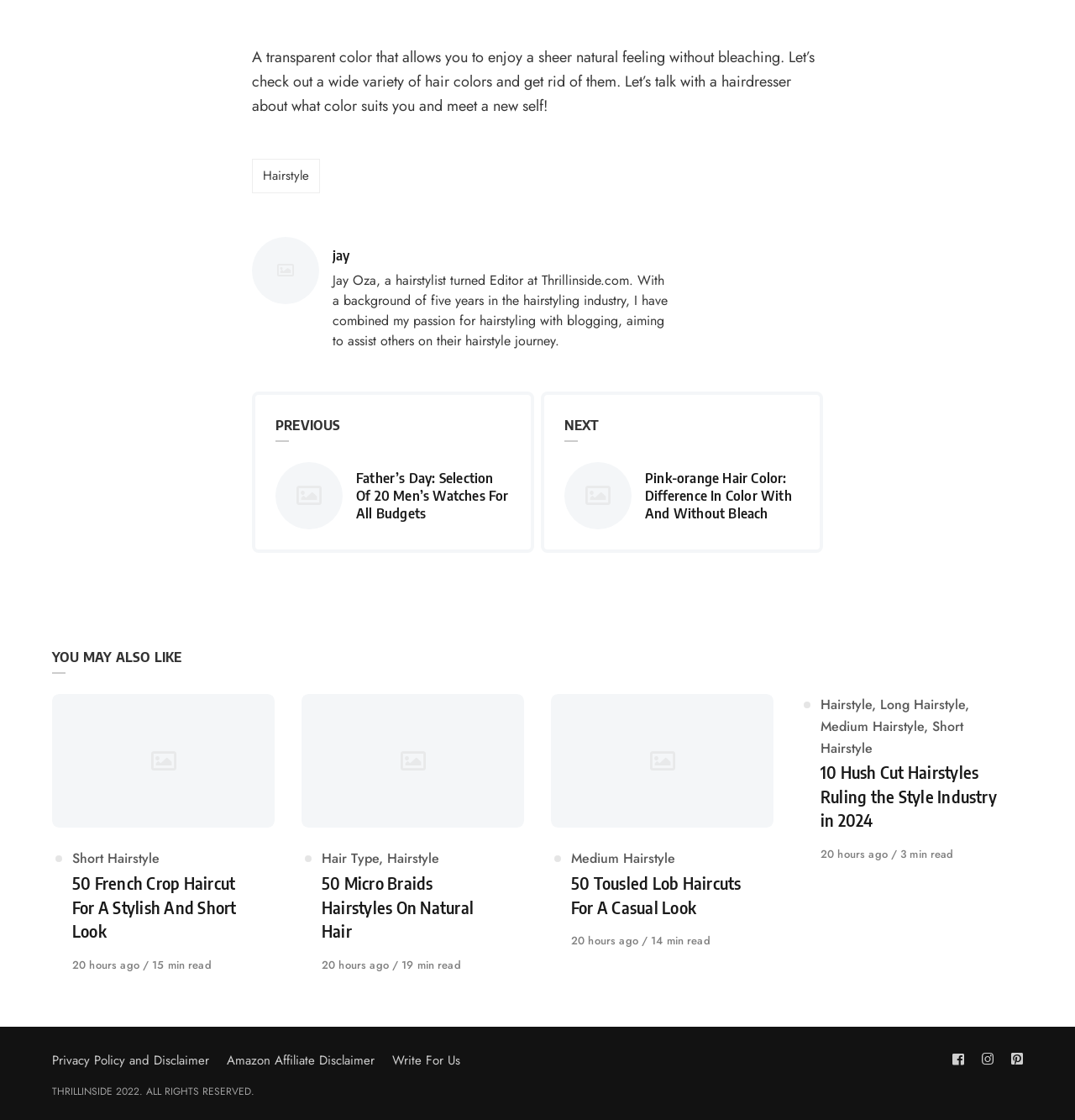How many minutes does it take to read the second article? From the image, respond with a single word or brief phrase.

19 min